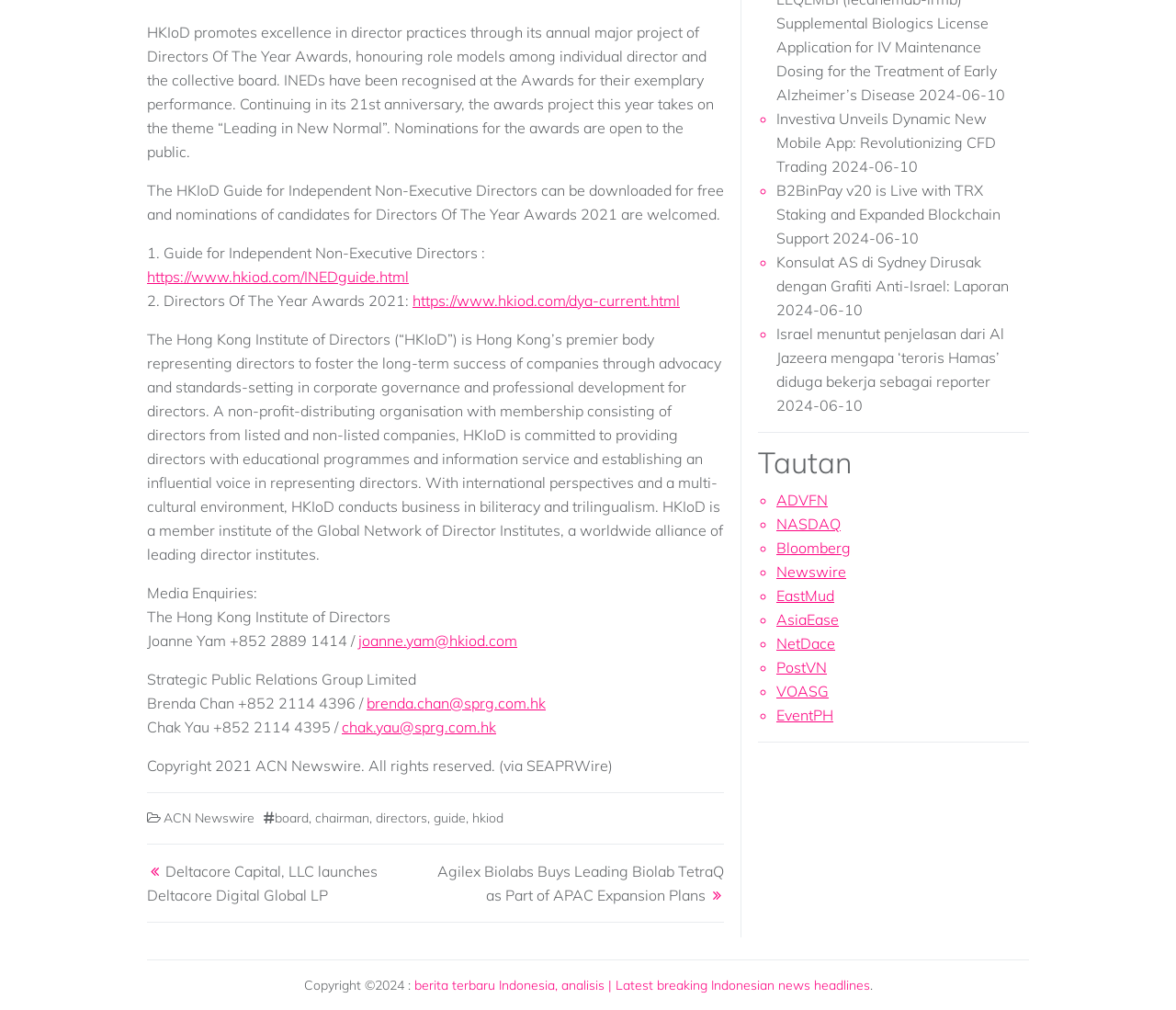Please locate the bounding box coordinates of the element that should be clicked to complete the given instruction: "Nominate a candidate for Directors Of The Year Awards 2021".

[0.351, 0.288, 0.578, 0.306]